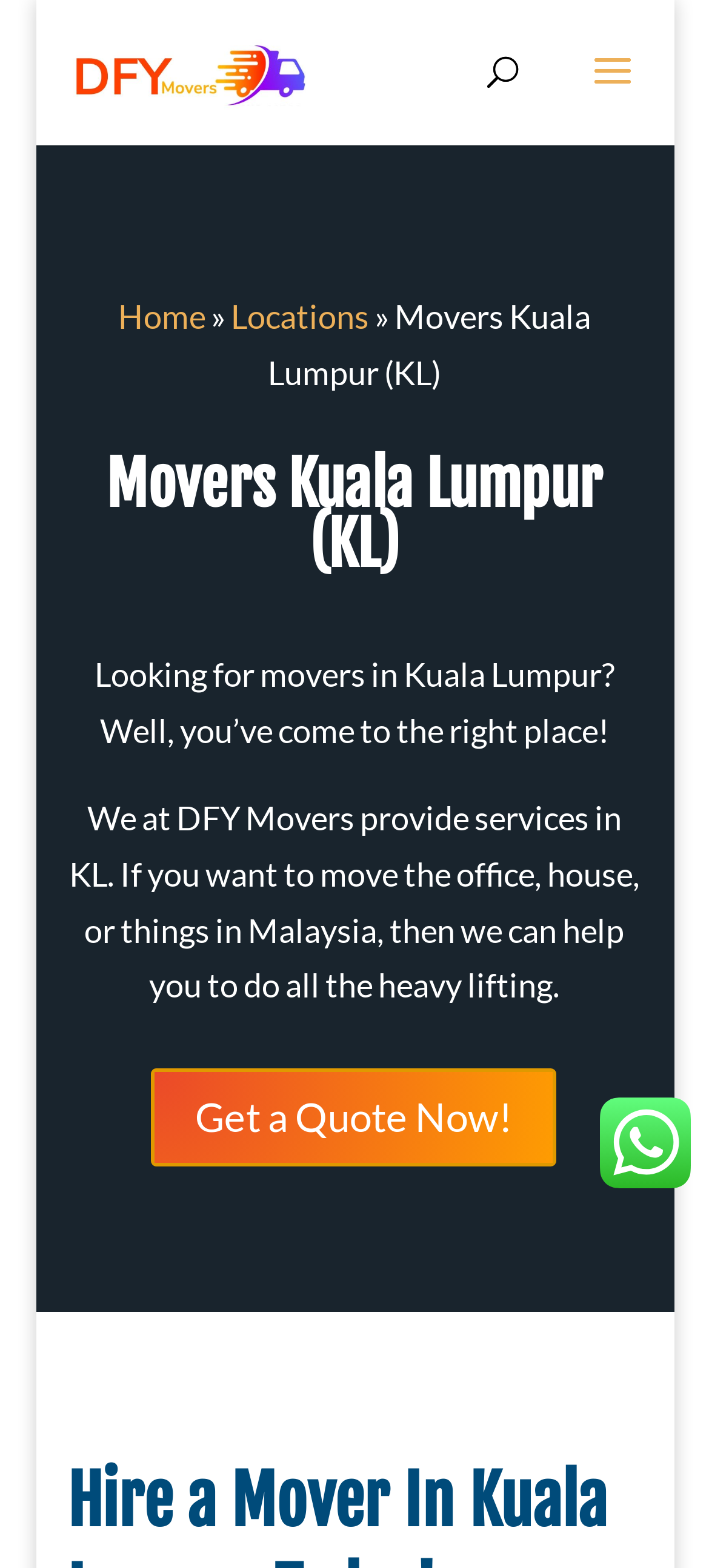Find the bounding box coordinates of the UI element according to this description: "alt="DFY Movers"".

[0.103, 0.031, 0.435, 0.056]